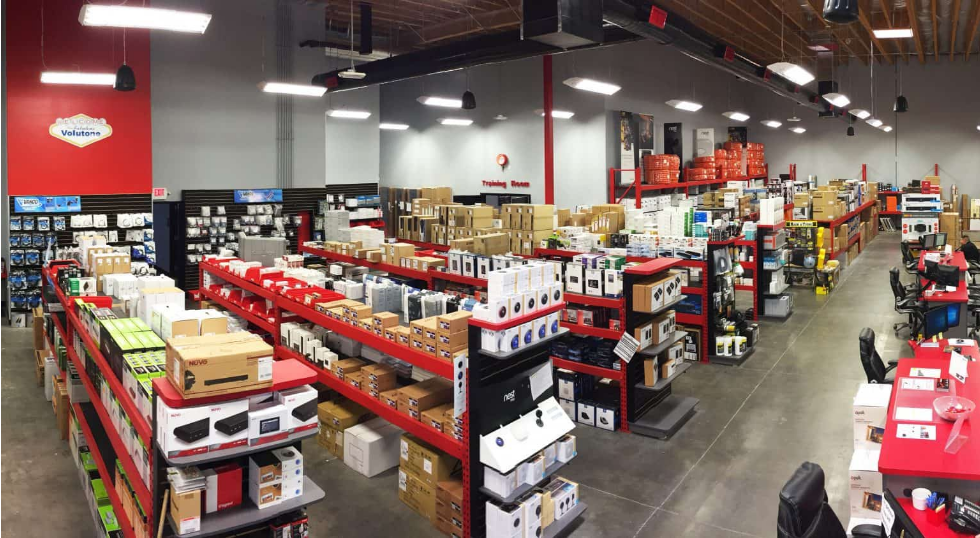What type of products are available in the store?
Based on the image, answer the question with as much detail as possible.

The store offers a wide range of consumer electronics and components, specifically catering to professionals in the audio/video, surveillance, control, and networking industries. The caption mentions 'CI (Custom Integration) products' to emphasize the variety of products available.